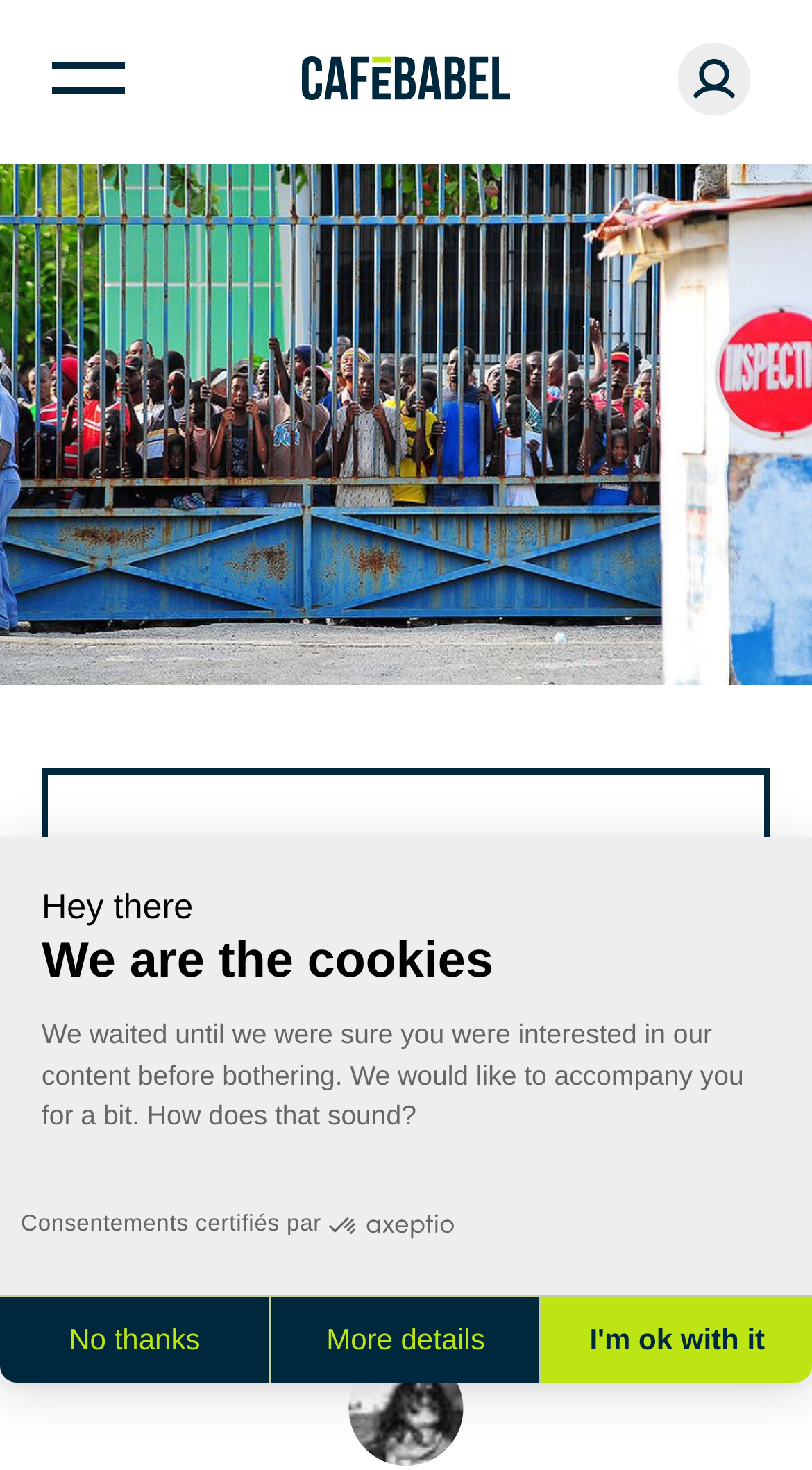Use a single word or phrase to answer the question:
What is the logo on the top left?

Cafébabel